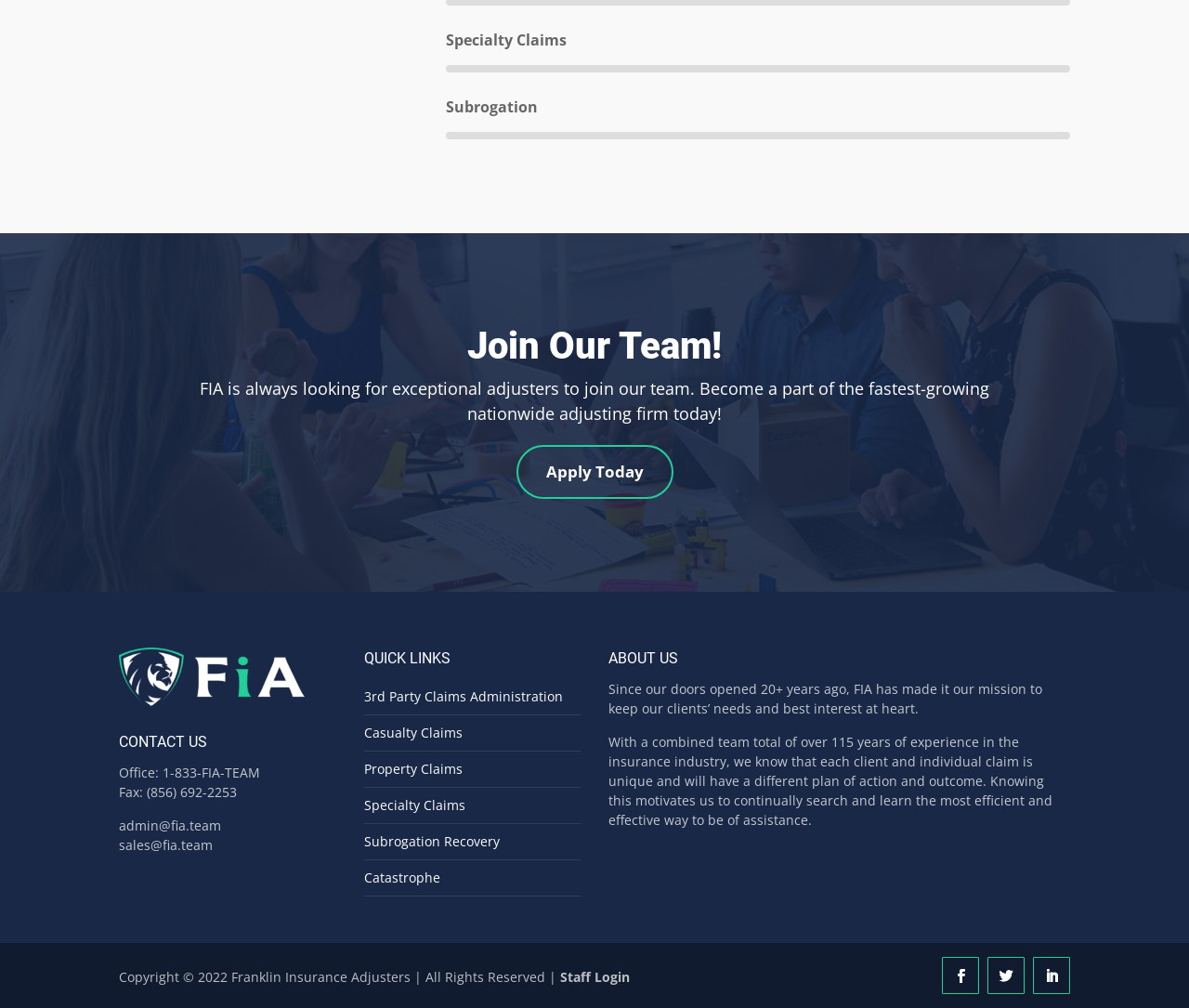Determine the bounding box coordinates of the region to click in order to accomplish the following instruction: "Apply for a job". Provide the coordinates as four float numbers between 0 and 1, specifically [left, top, right, bottom].

[0.434, 0.442, 0.566, 0.495]